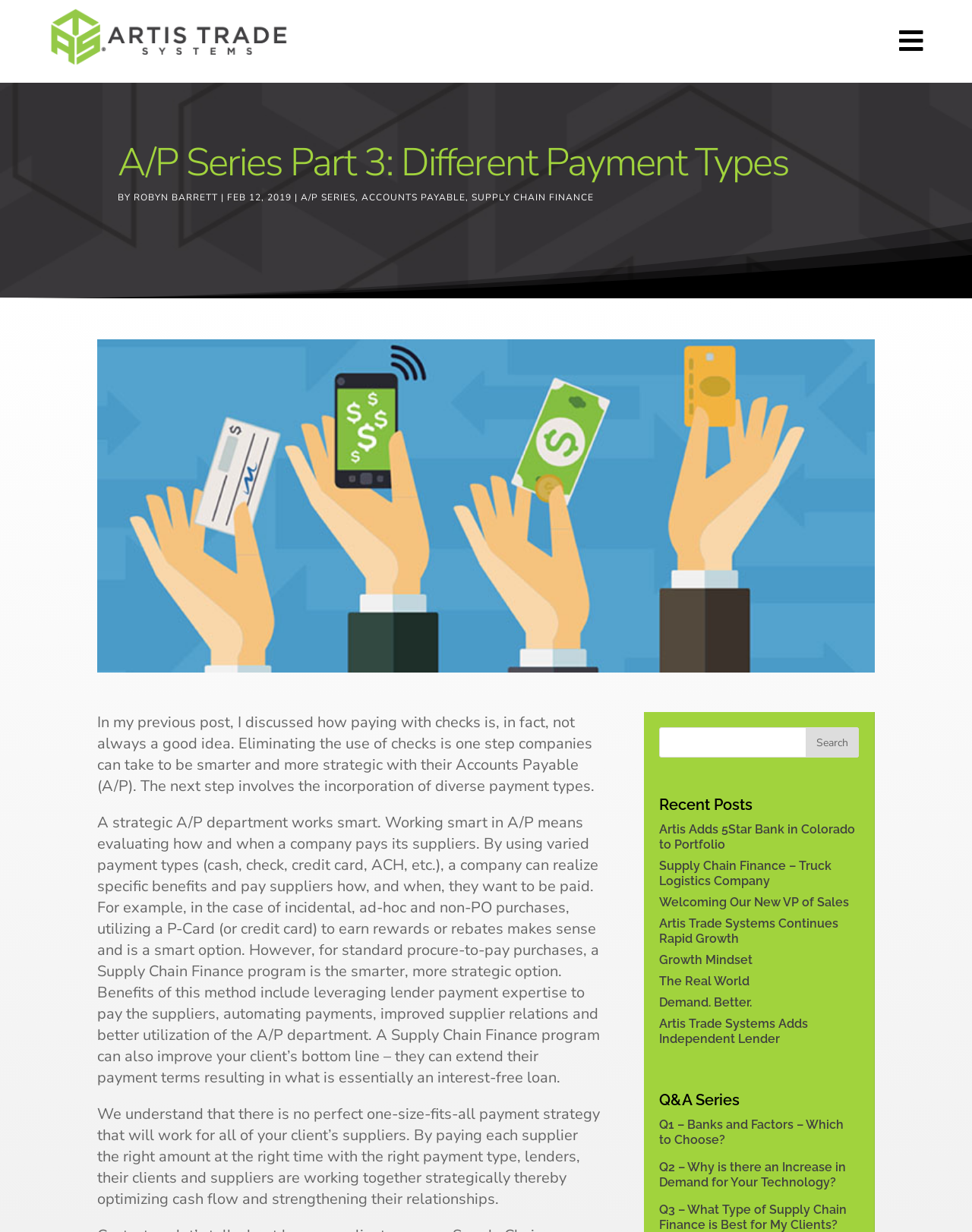Answer the following query concisely with a single word or phrase:
What is the section below the blog post called?

Recent Posts